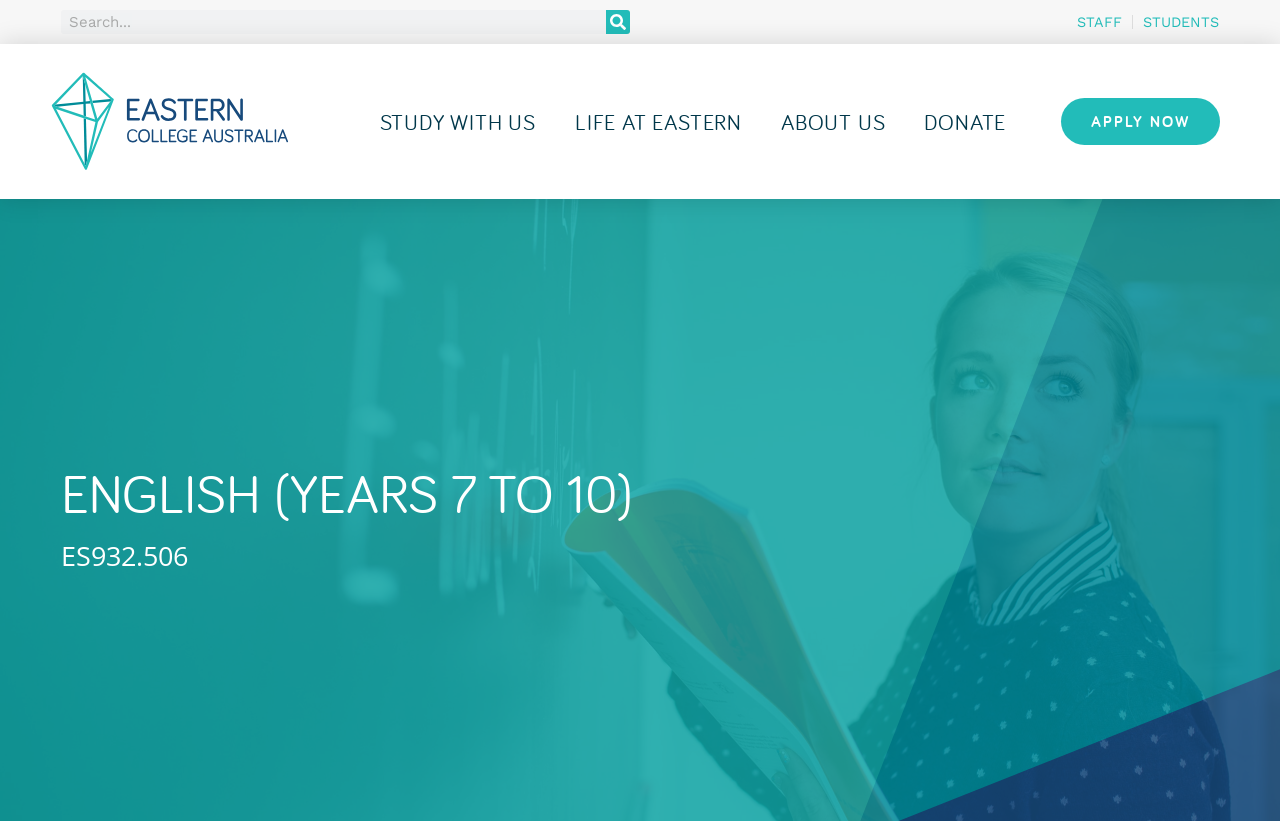Please specify the bounding box coordinates of the element that should be clicked to execute the given instruction: 'view study with us'. Ensure the coordinates are four float numbers between 0 and 1, expressed as [left, top, right, bottom].

[0.288, 0.093, 0.435, 0.203]